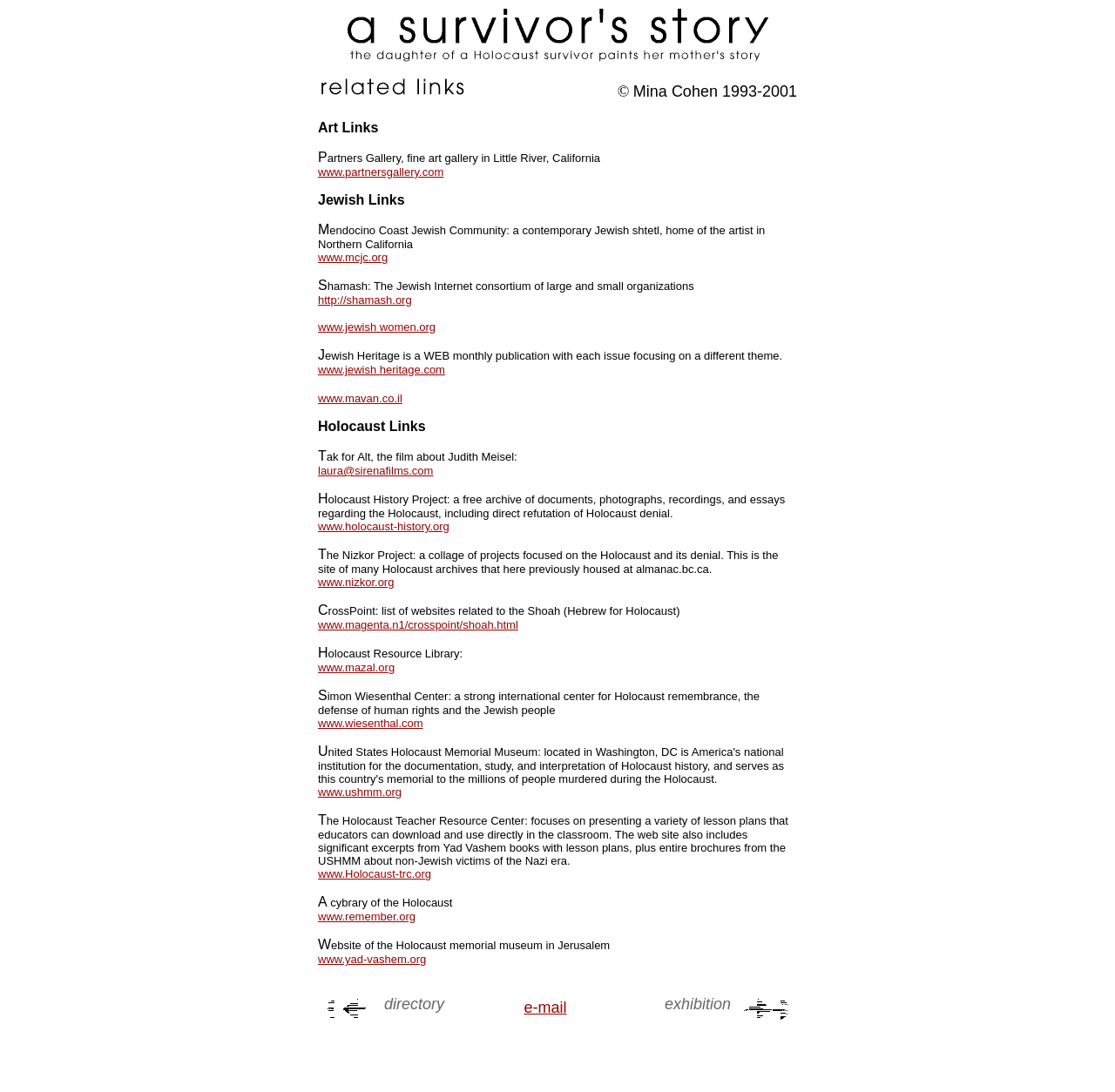Give a one-word or short phrase answer to this question: 
What is the name of the international center for Holocaust remembrance?

Simon Wiesenthal Center